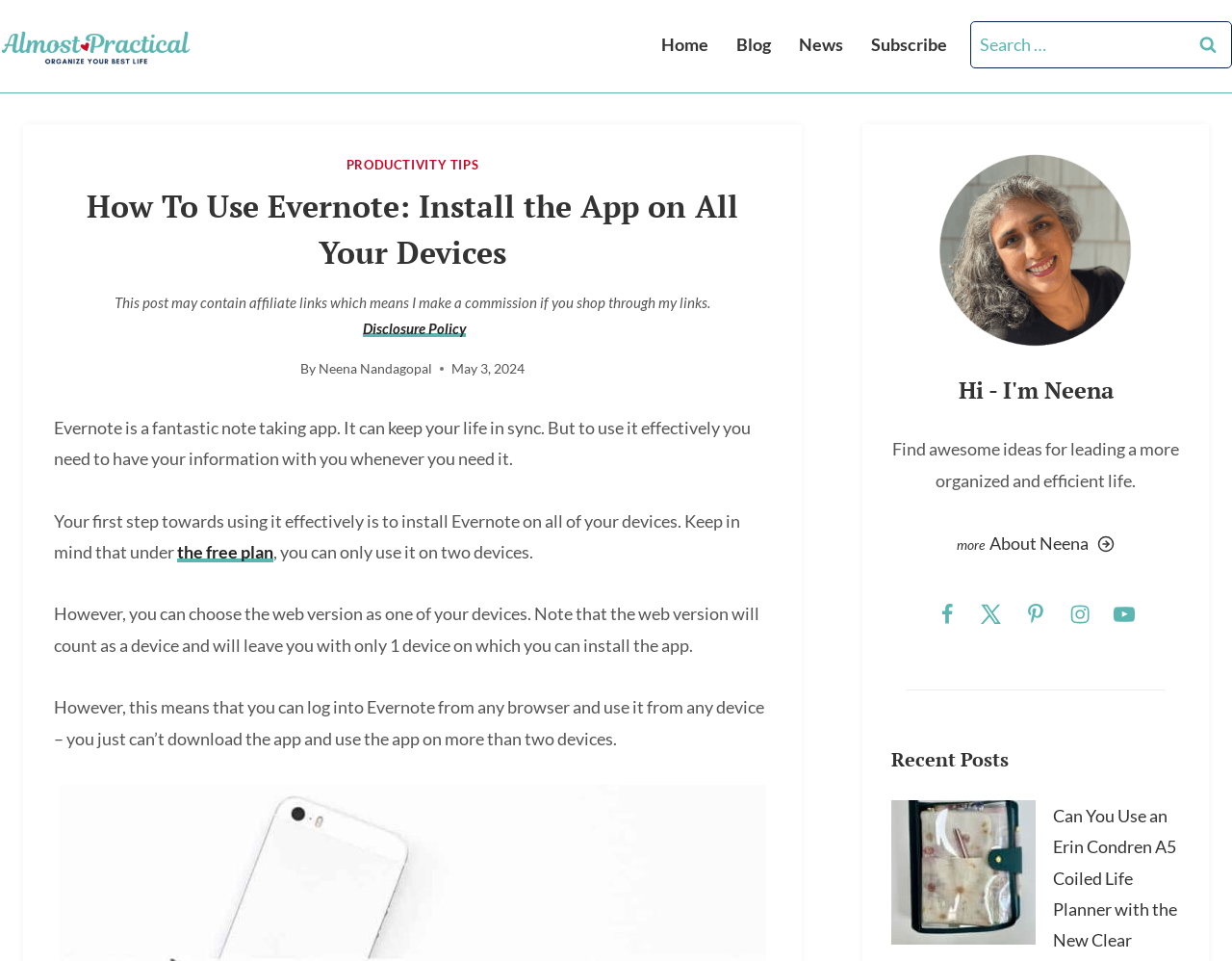Please answer the following question using a single word or phrase: 
What can you do on the Evernote web version?

Log in and use it from any browser